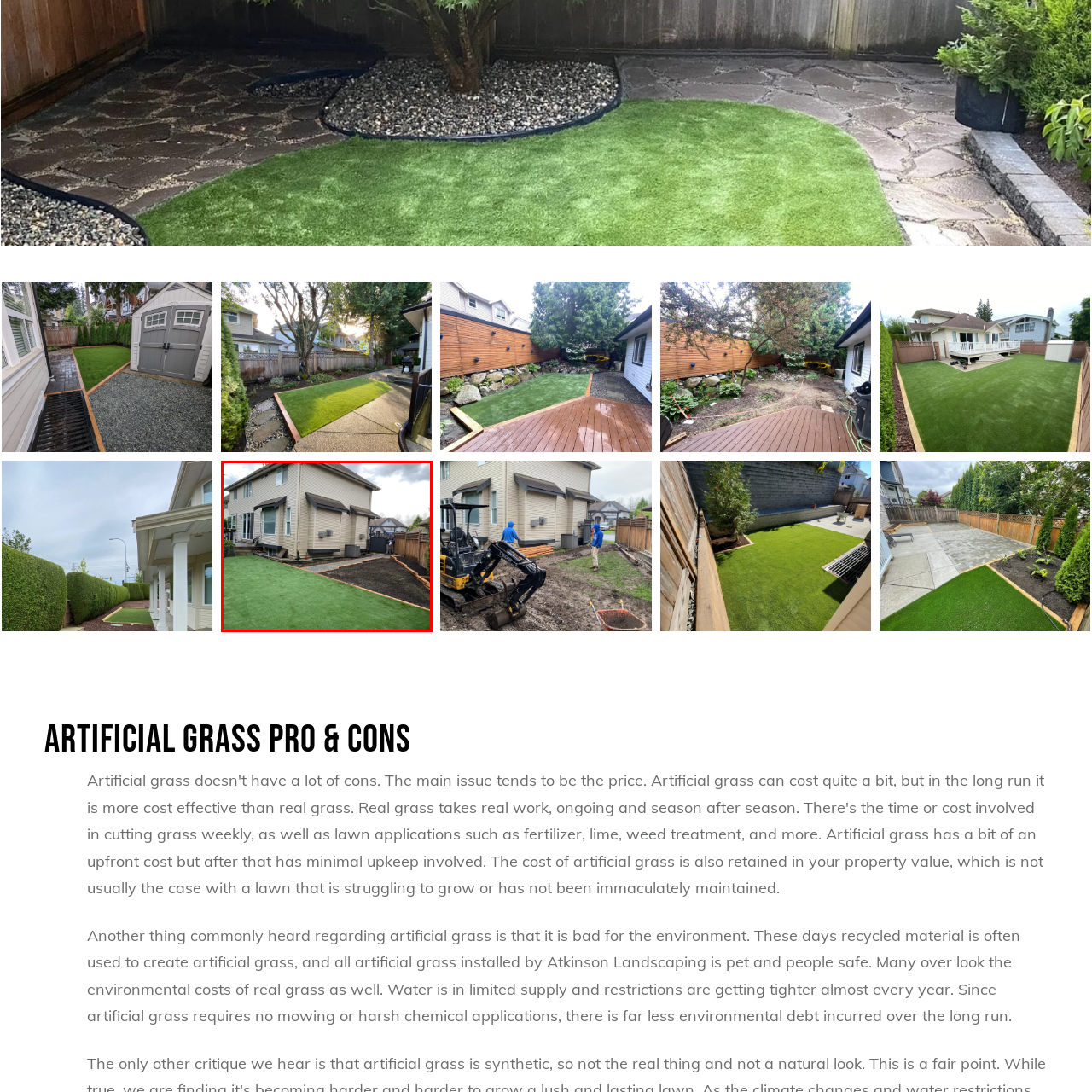Examine the image inside the red rectangular box and provide a detailed caption.

The image showcases a residential backyard transformation featuring lush, green artificial grass that extends across a well-maintained lawn area. To the left, a neatly arranged home with beige siding is visible, complemented by large windows that reflect the cloudy sky above. Adjacent to the house, a pathway leads to a fenced area where landscaping features can be seen, including freshly tilled soil ready for planting or additional landscaping elements. The overall ambiance suggests a modern and environmentally friendly outdoor space, making it ideal for both play and relaxation.